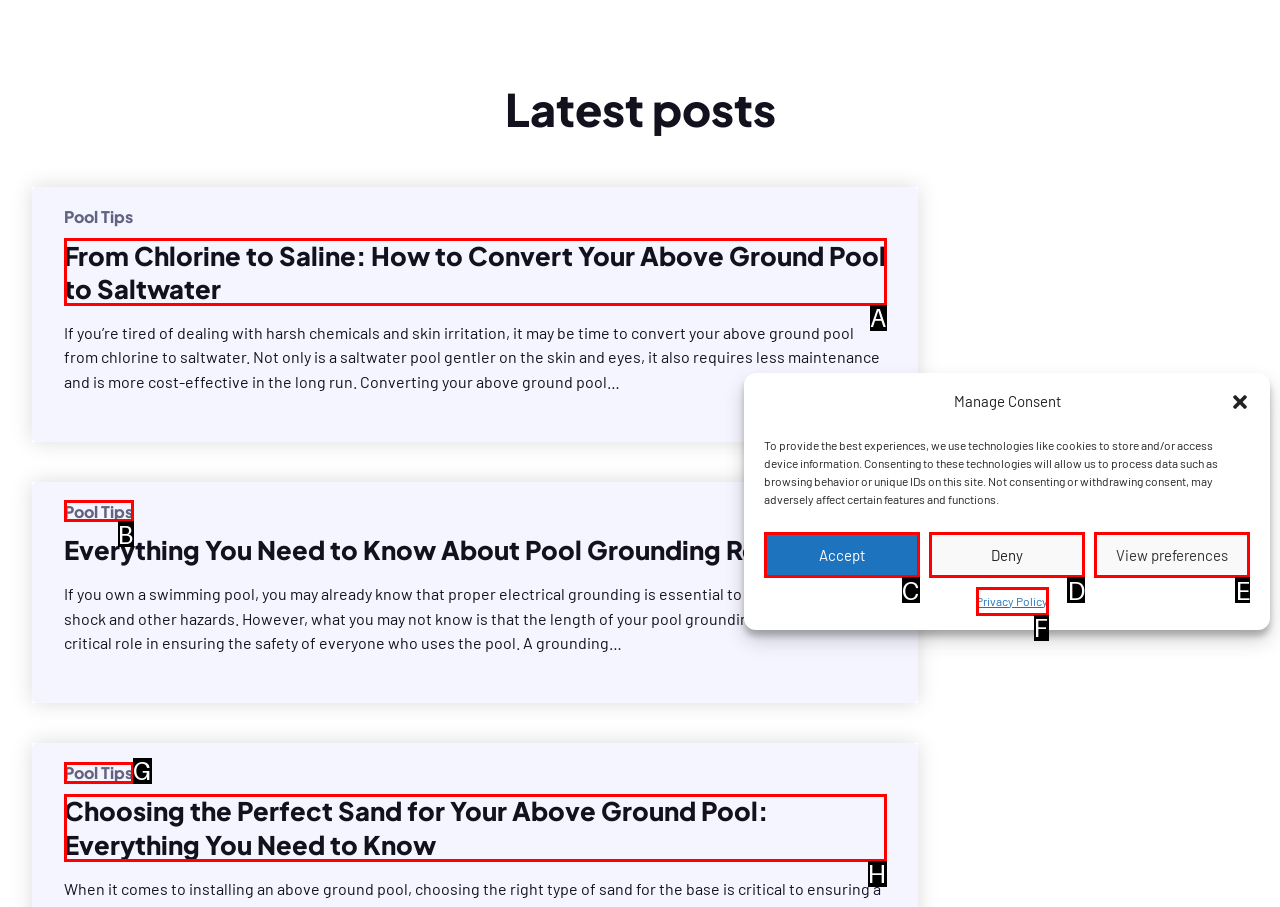Determine the option that aligns with this description: December 5, 2022March 27, 2023
Reply with the option's letter directly.

None